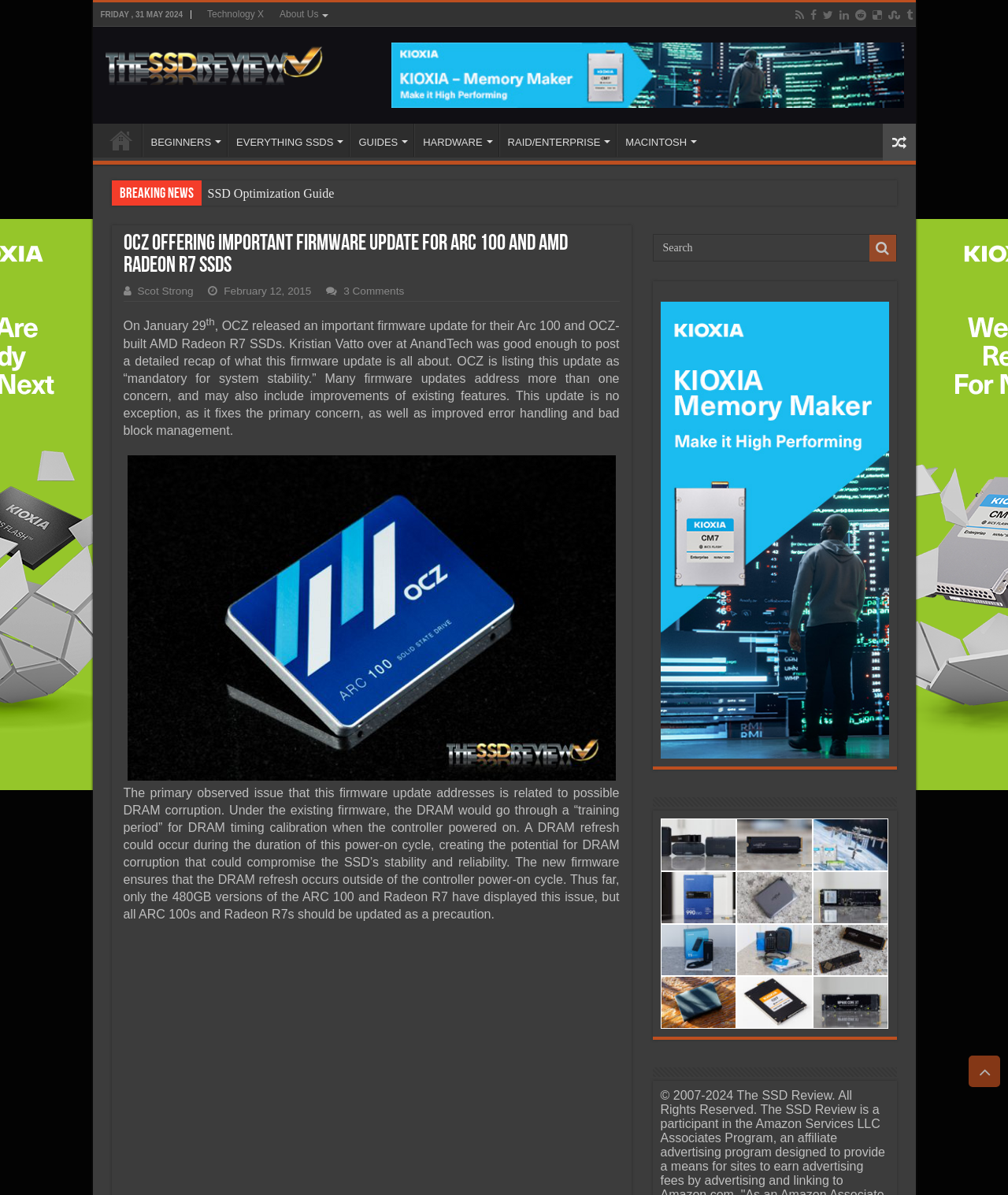What is the date of the article?
Please provide an in-depth and detailed response to the question.

I found the date of the article by looking at the static text element that says 'February 12, 2015' which is located below the heading 'OCZ Offering Important Firmware Update for ARC 100 and AMD Radeon R7 SSDs'.